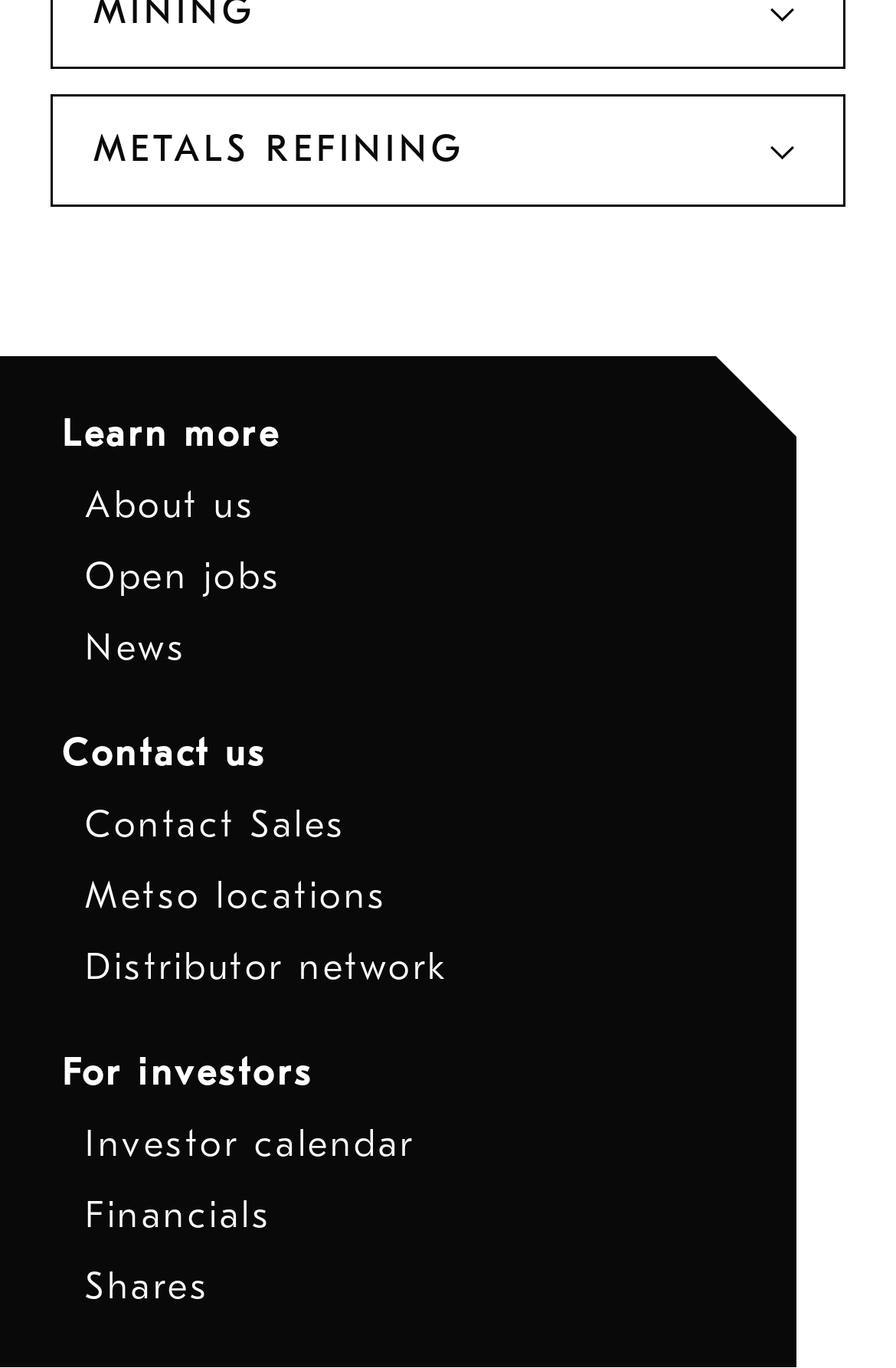How many links are available in the webpage?
Look at the image and answer the question with a single word or phrase.

11